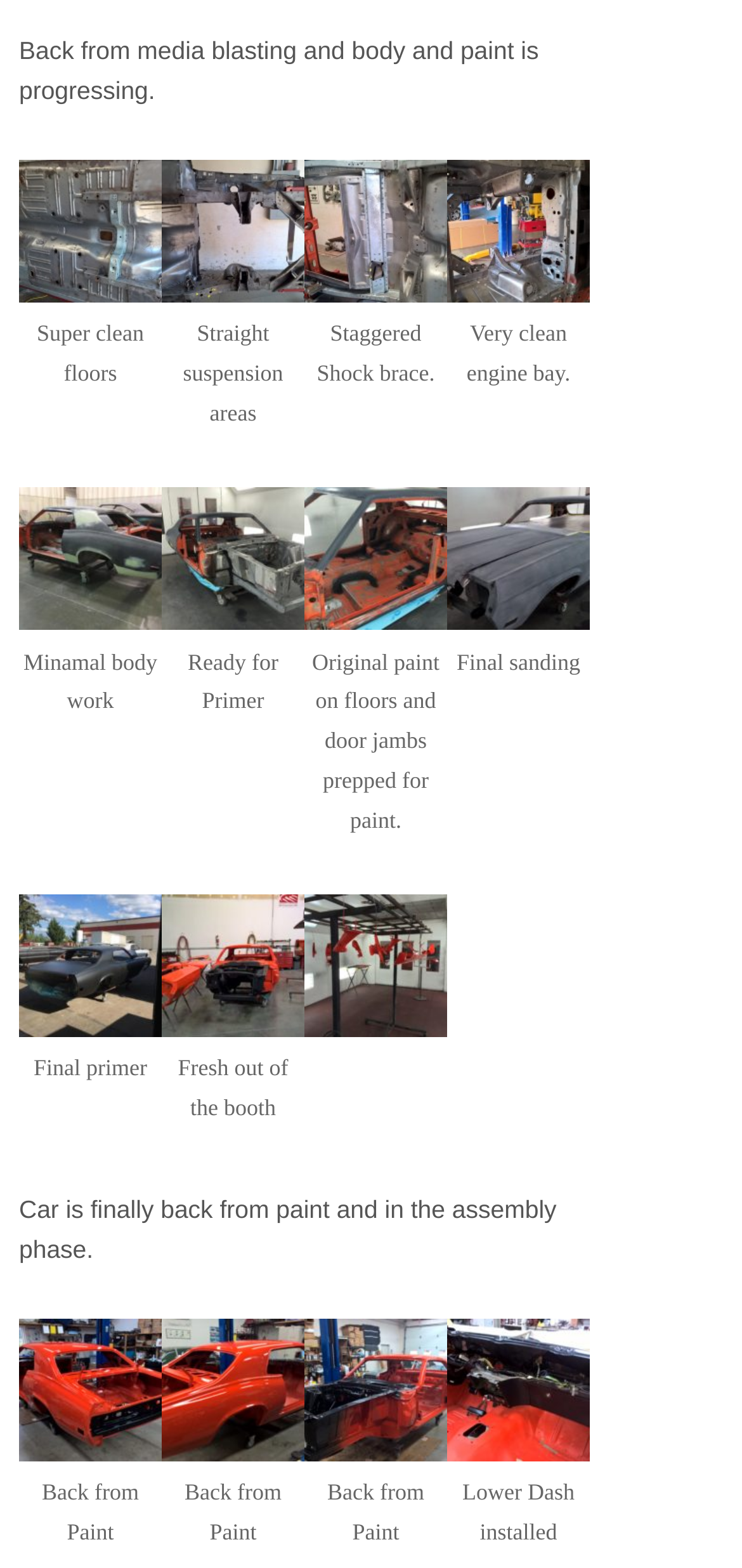Identify the bounding box for the given UI element using the description provided. Coordinates should be in the format (top-left x, top-left y, bottom-right x, bottom-right y) and must be between 0 and 1. Here is the description: aria-describedby="gallery-4-1688"

[0.603, 0.178, 0.795, 0.196]